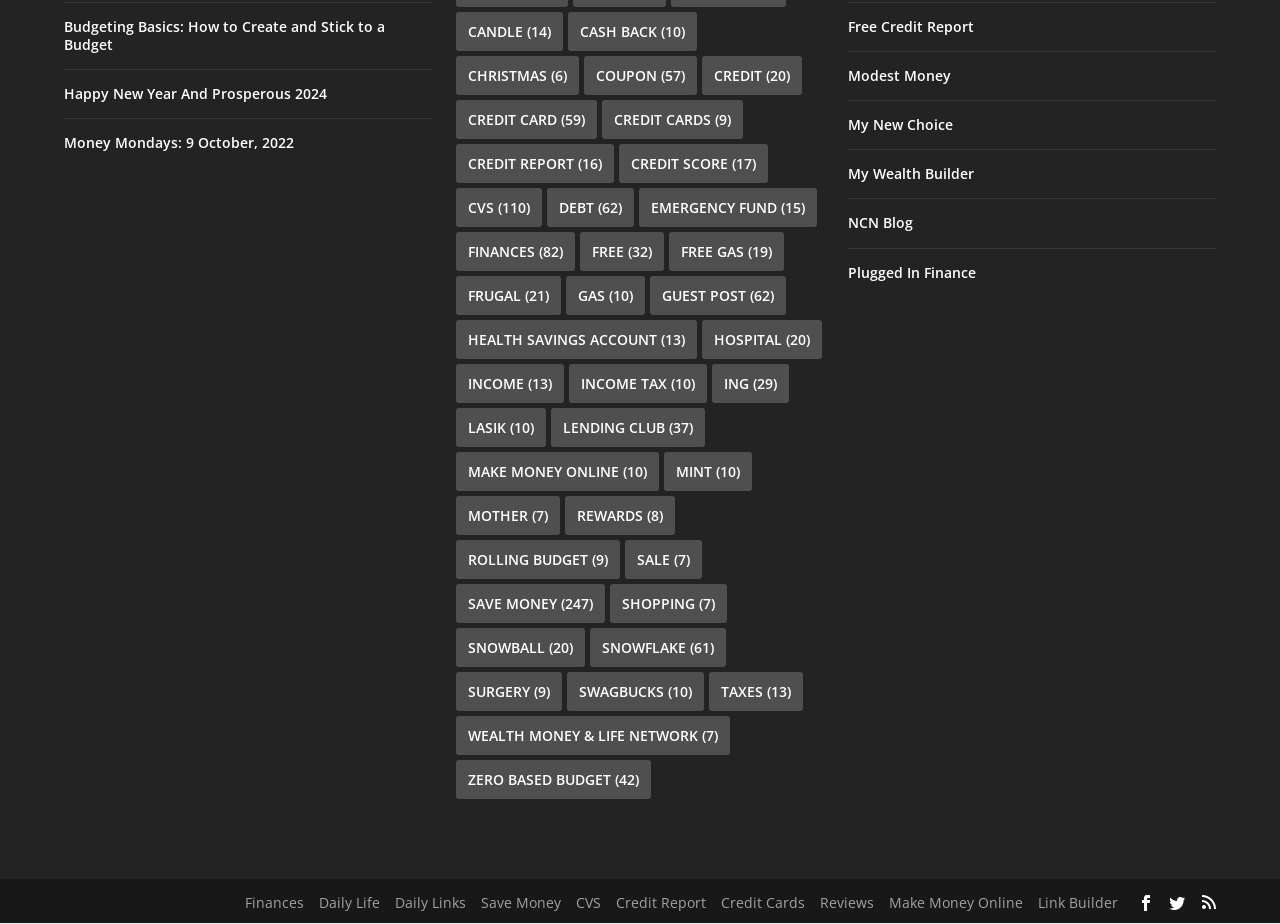Provide the bounding box coordinates for the UI element that is described as: "Make money online (10)".

[0.356, 0.49, 0.515, 0.532]